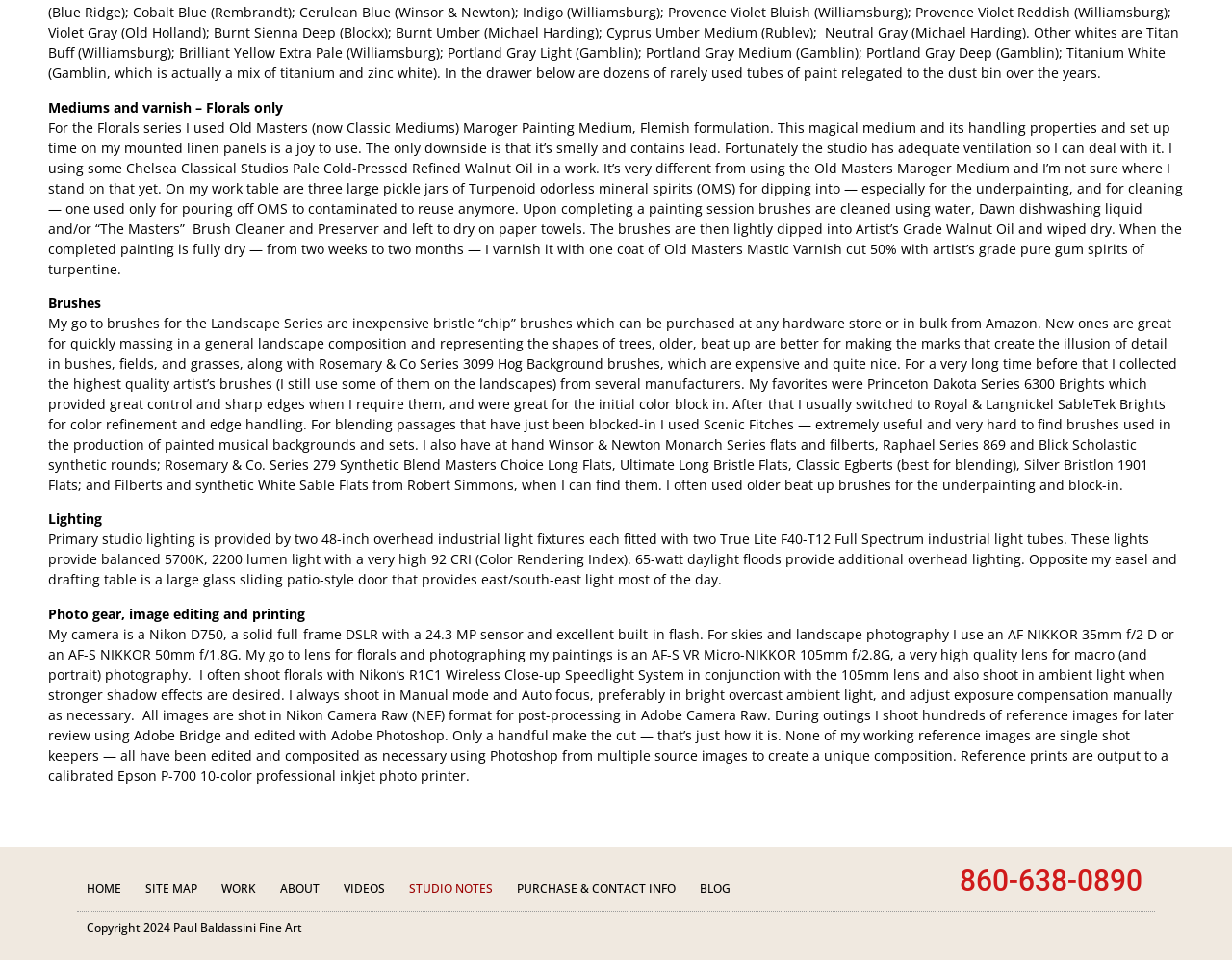Determine the bounding box coordinates of the section I need to click to execute the following instruction: "Click WORK". Provide the coordinates as four float numbers between 0 and 1, i.e., [left, top, right, bottom].

[0.18, 0.903, 0.208, 0.949]